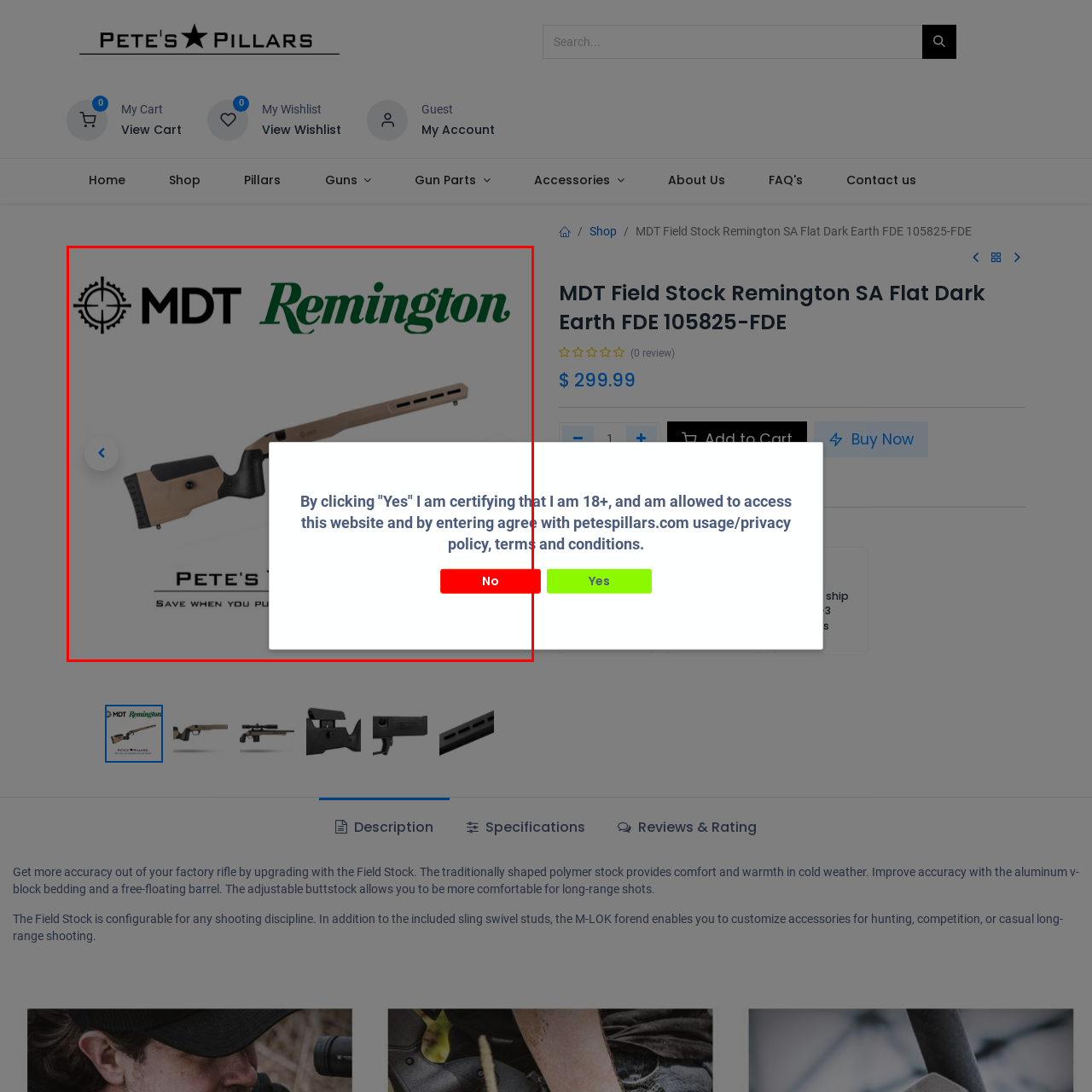Inspect the section within the red border, What is the purpose of the modal dialogue? Provide a one-word or one-phrase answer.

To confirm age and terms